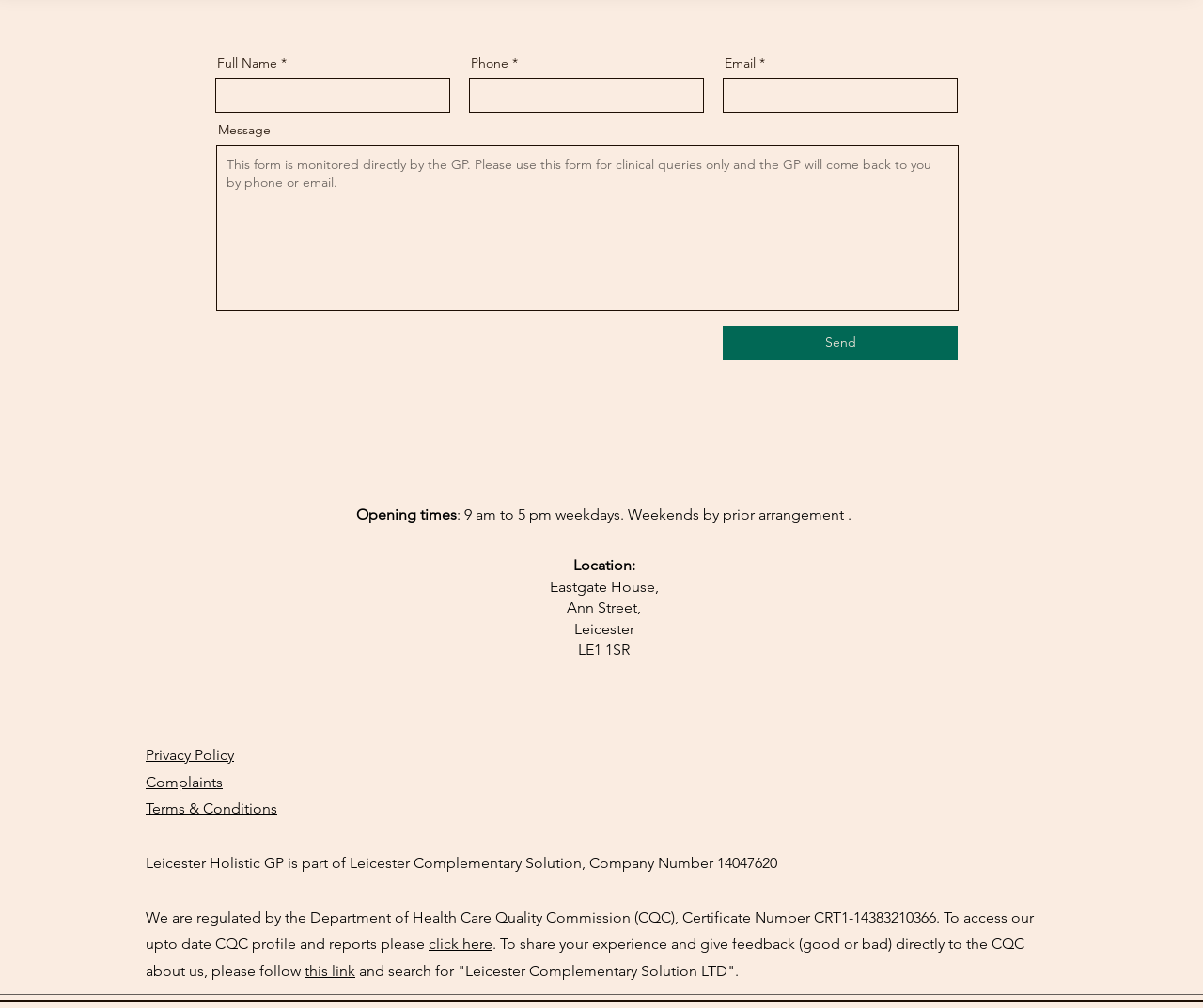Please identify the coordinates of the bounding box that should be clicked to fulfill this instruction: "Enter full name".

[0.179, 0.077, 0.374, 0.112]